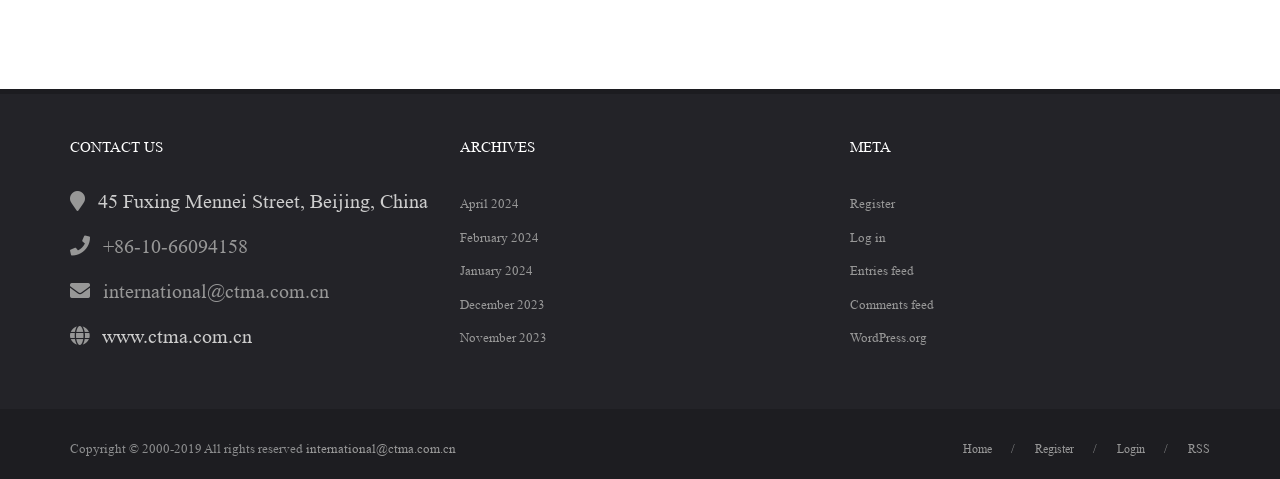What are the archives of CTMA organized by?
Deliver a detailed and extensive answer to the question.

I found the archives by looking at the link elements that contain the month names, such as 'April 2024', 'February 2024', etc. These links are organized under the heading 'ARCHIVES', which suggests that the archives are organized by months.